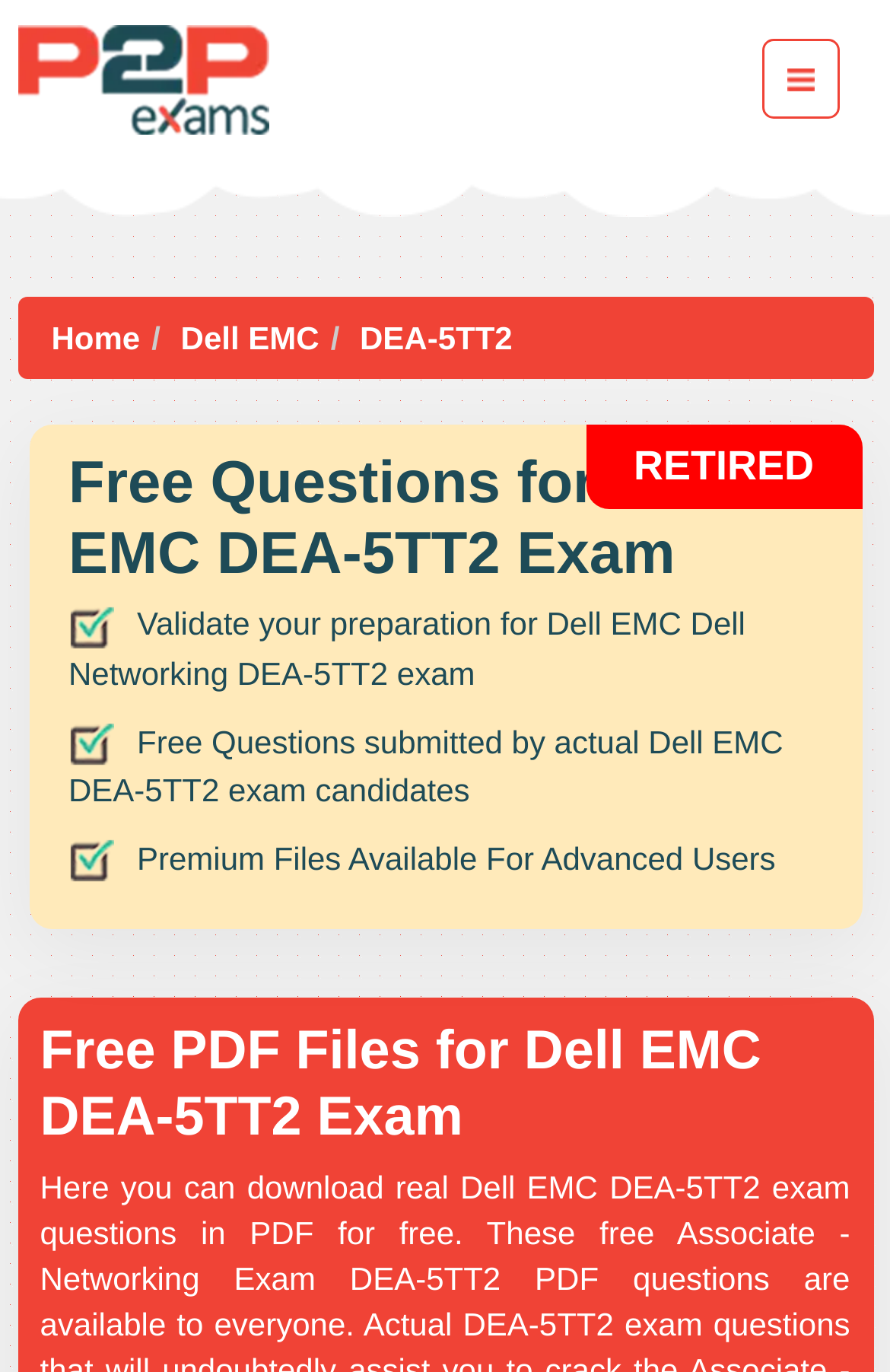Please give a one-word or short phrase response to the following question: 
Who submits the free questions?

Actual exam candidates